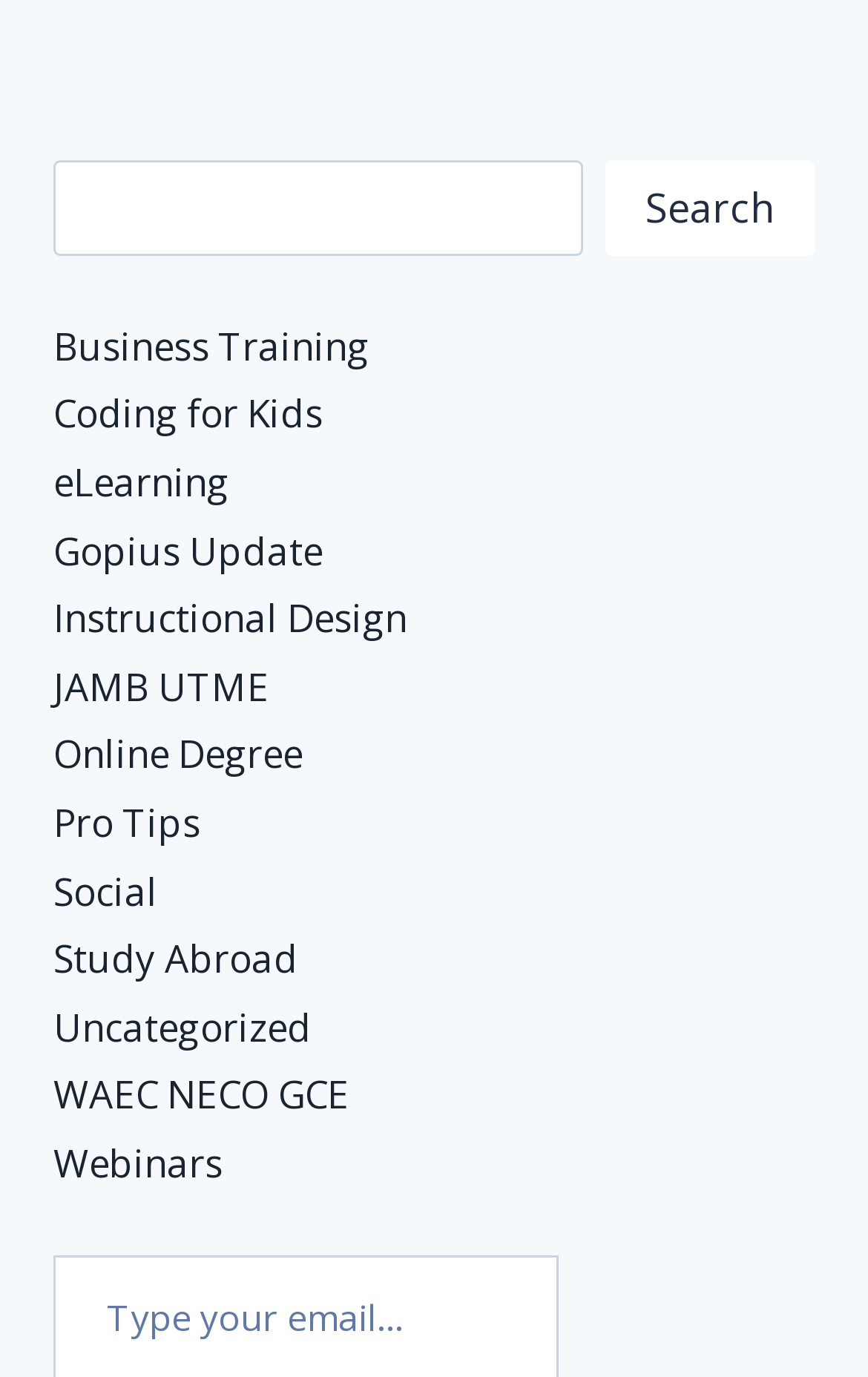Identify the bounding box of the UI component described as: "Coding for Kids".

[0.062, 0.17, 0.372, 0.207]